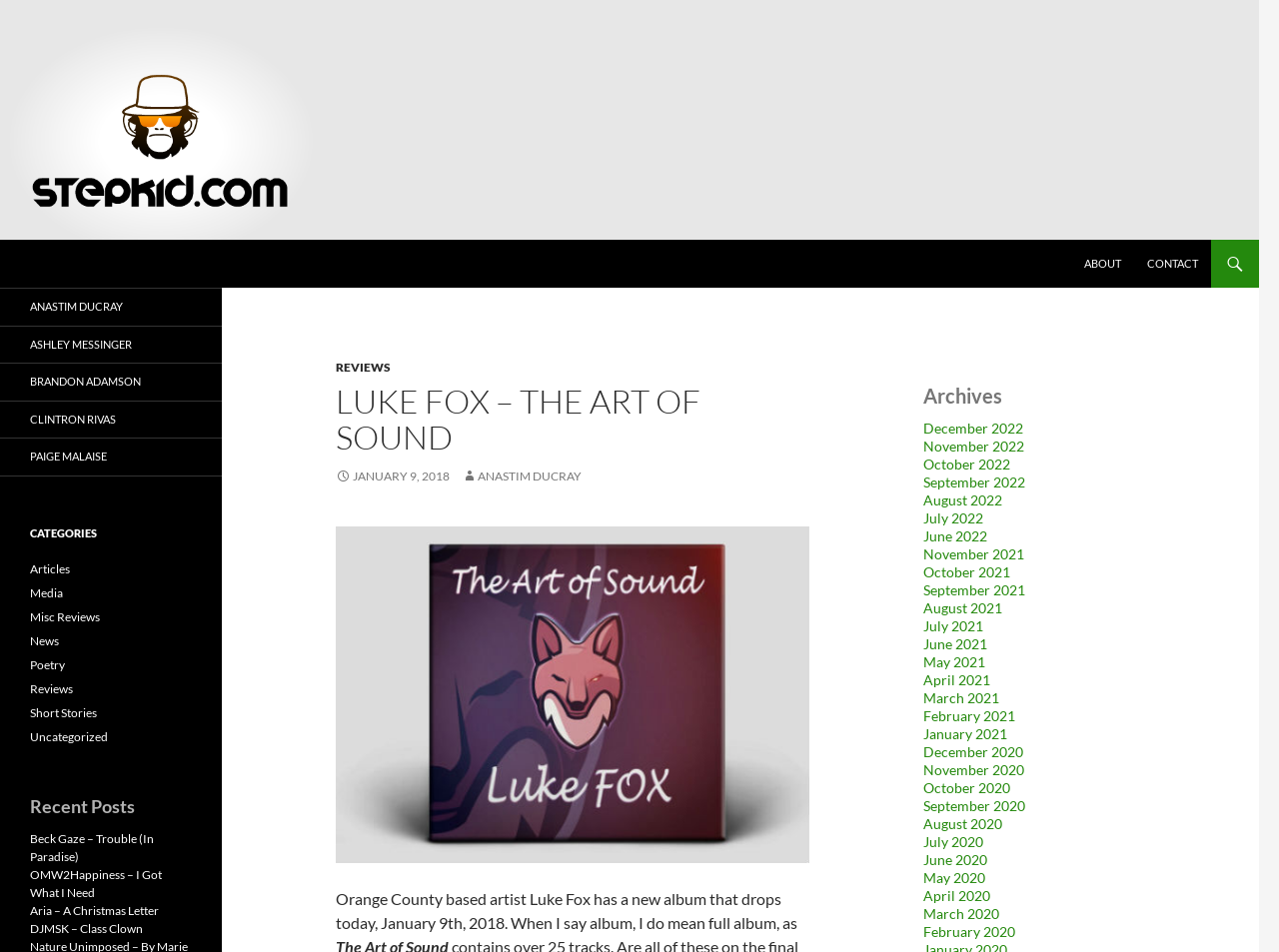Determine the bounding box coordinates of the element that should be clicked to execute the following command: "Read the article 'LUKE FOX – THE ART OF SOUND'".

[0.262, 0.403, 0.633, 0.478]